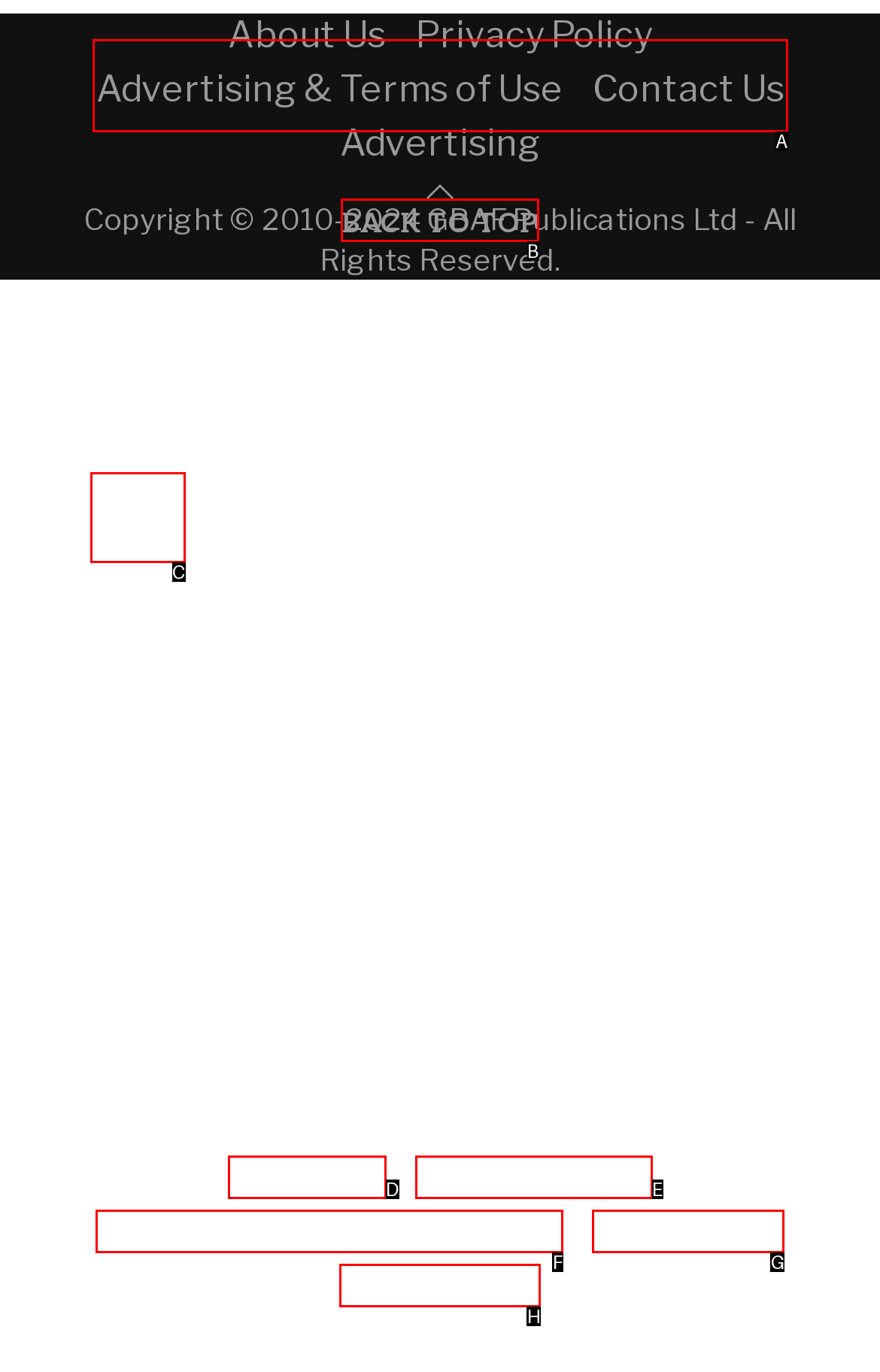Determine which option should be clicked to carry out this task: go to top of the page
State the letter of the correct choice from the provided options.

B